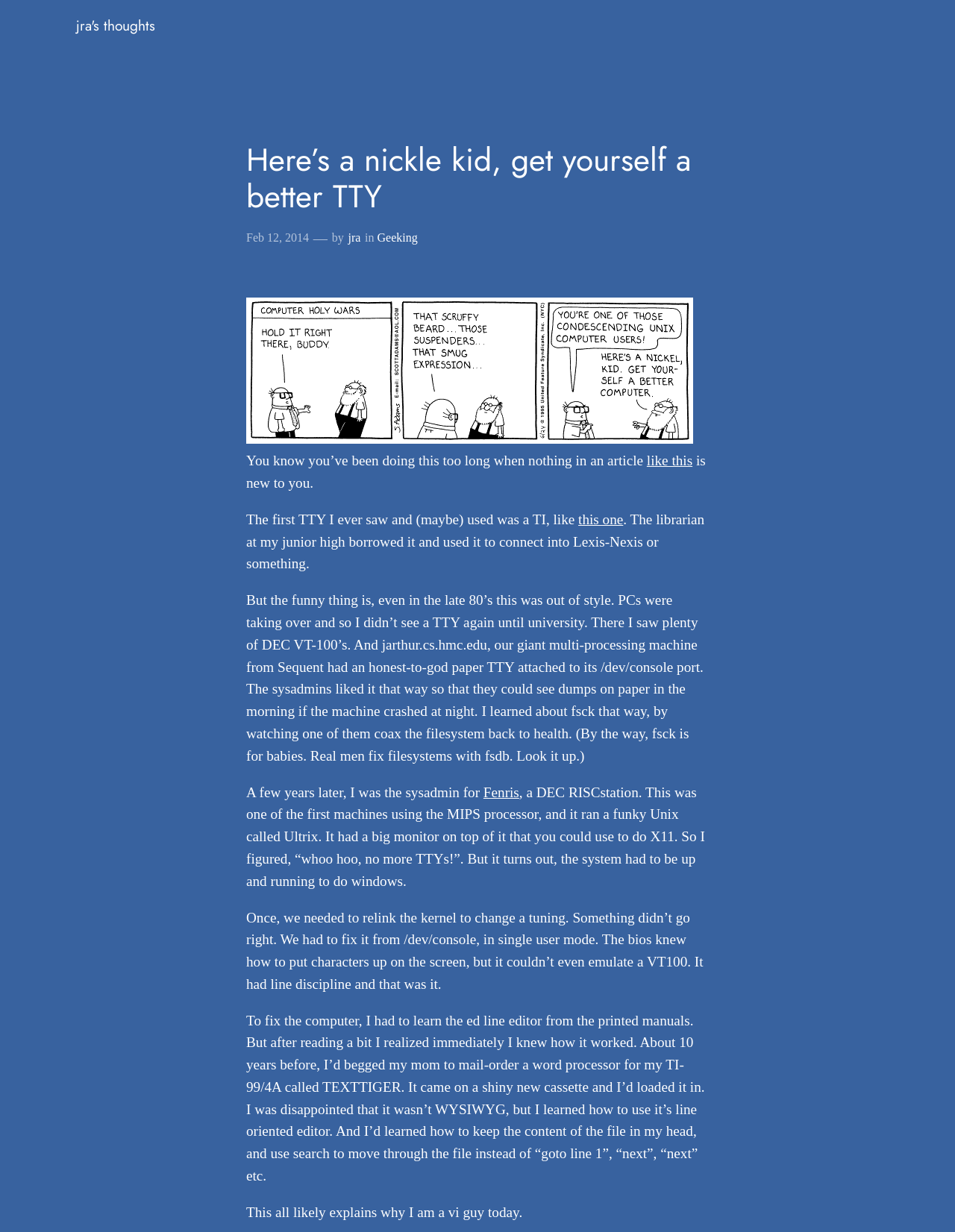Construct a comprehensive description capturing every detail on the webpage.

This webpage appears to be a personal blog post or article about the author's experiences with TTYs (teletypewriters) and their evolution in the computing world. 

At the top of the page, there is a heading that reads "Here’s a nickle kid, get yourself a better TTY" followed by a link to "jra's thoughts". Below this, there is a timestamp indicating that the post was published on February 12, 2014. The author's name, "jra", is also mentioned, along with a category label "Geeking".

To the right of the timestamp, there is an image, likely related to the content of the post. 

The main content of the post is a series of paragraphs that describe the author's experiences with TTYs, starting from their first encounter with a TI TTY in junior high school. The text is divided into several sections, each describing a different period in the author's life, including their university days and their work as a sysadmin.

Throughout the text, there are several links to external resources, including a reference to a specific type of TTY, a university machine, and a word processor for the TI-99/4A computer. The text also includes some humorous asides and personal anecdotes, giving the post a conversational tone.

At the bottom of the page, the author reflects on how their early experiences with TTYs influenced their later preferences for text editors, specifically their fondness for the vi editor.